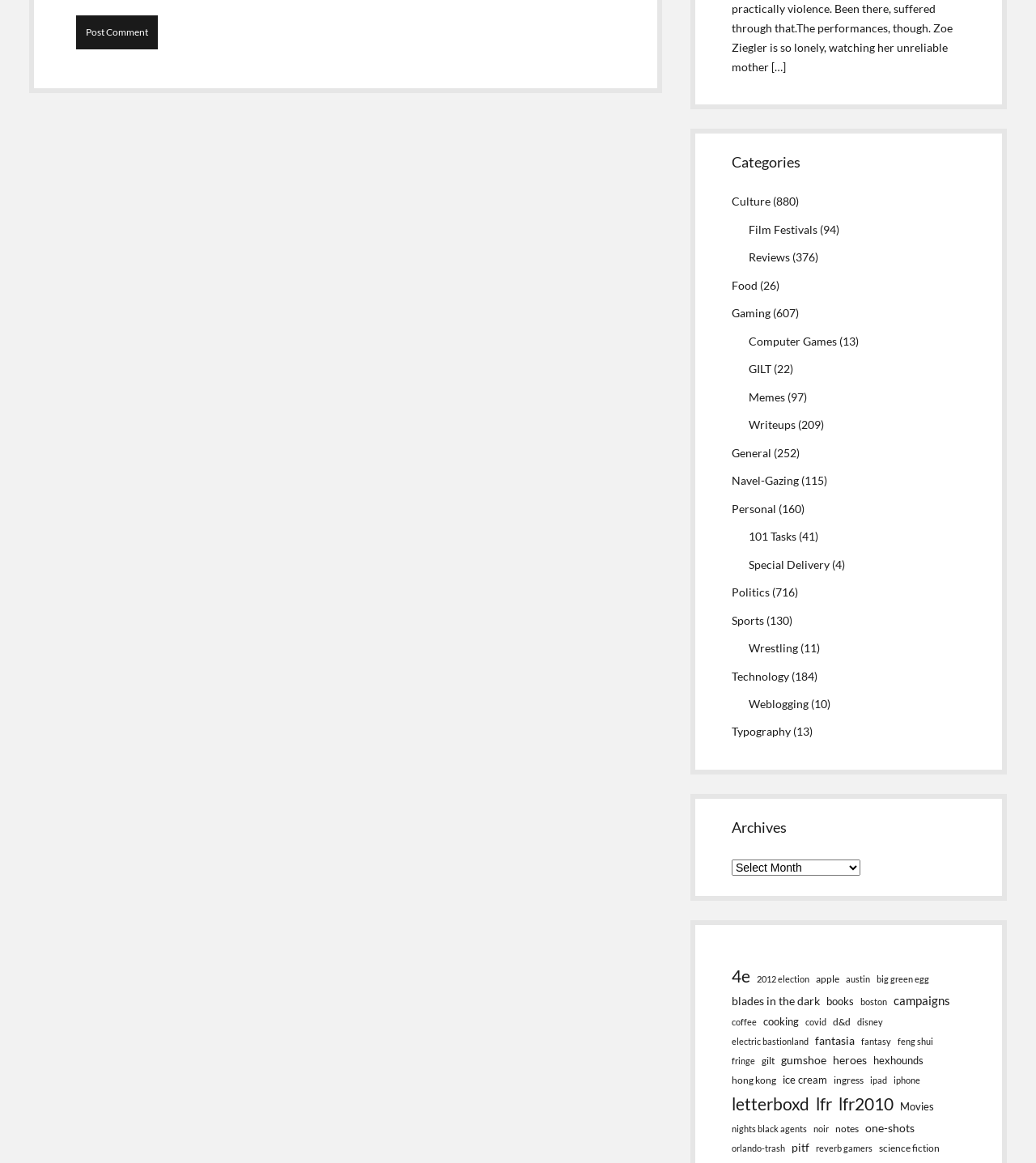Answer in one word or a short phrase: 
What is the position of the 'Archives' heading?

Middle left